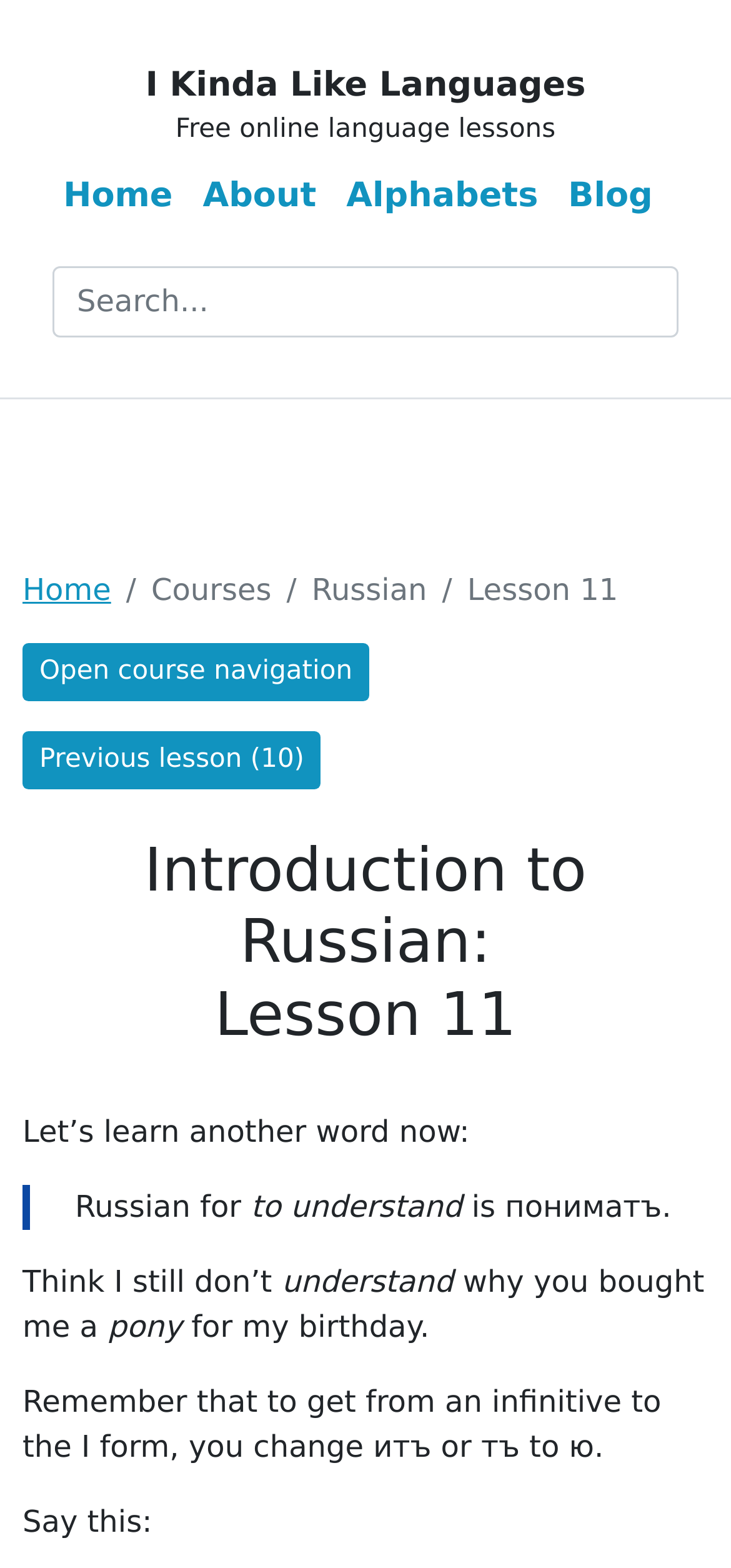Using the provided element description "aria-label="Search" placeholder="Search..."", determine the bounding box coordinates of the UI element.

[0.072, 0.17, 0.928, 0.215]